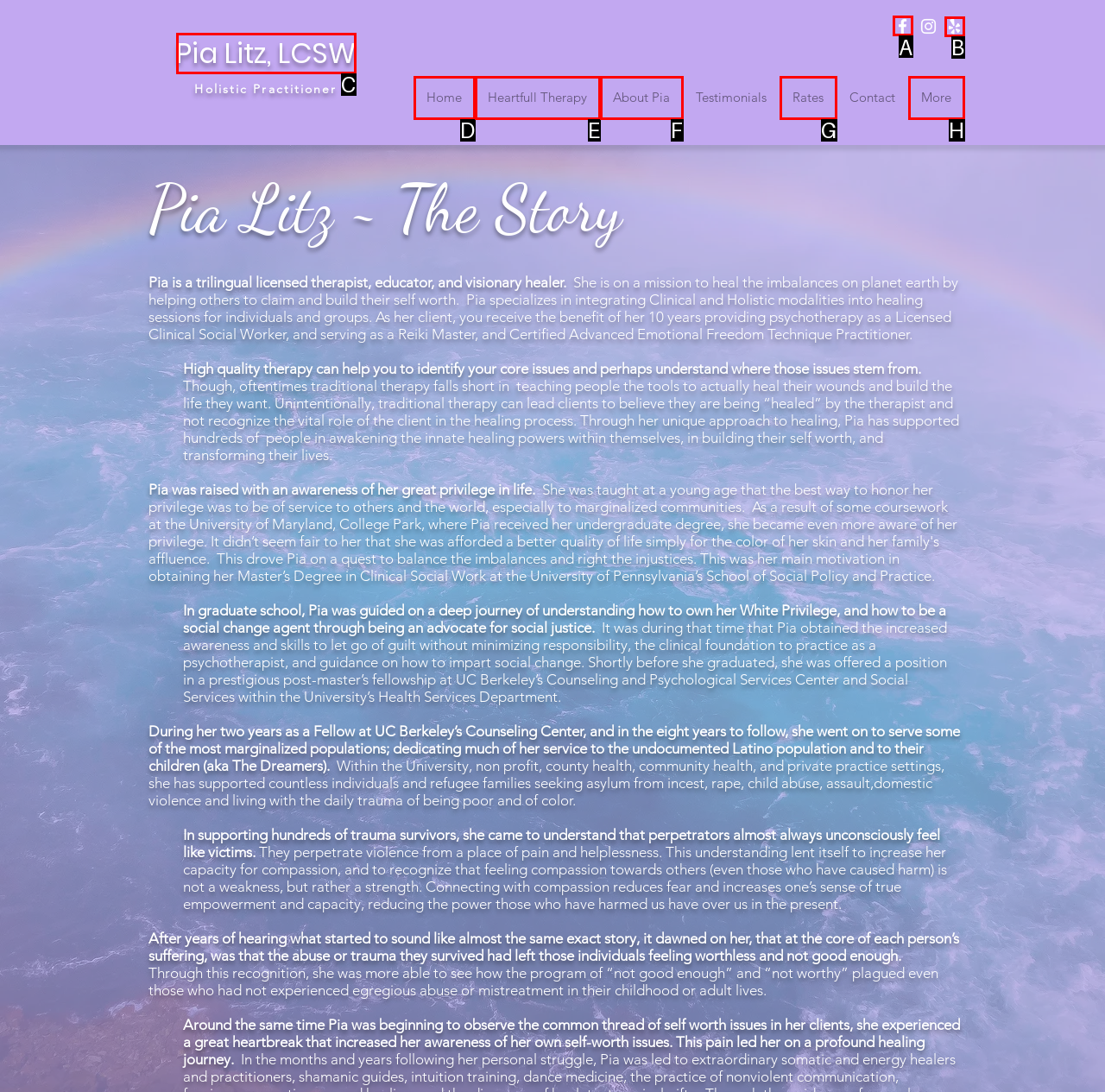Select the appropriate HTML element that needs to be clicked to finish the task: Visit Facebook page
Reply with the letter of the chosen option.

A